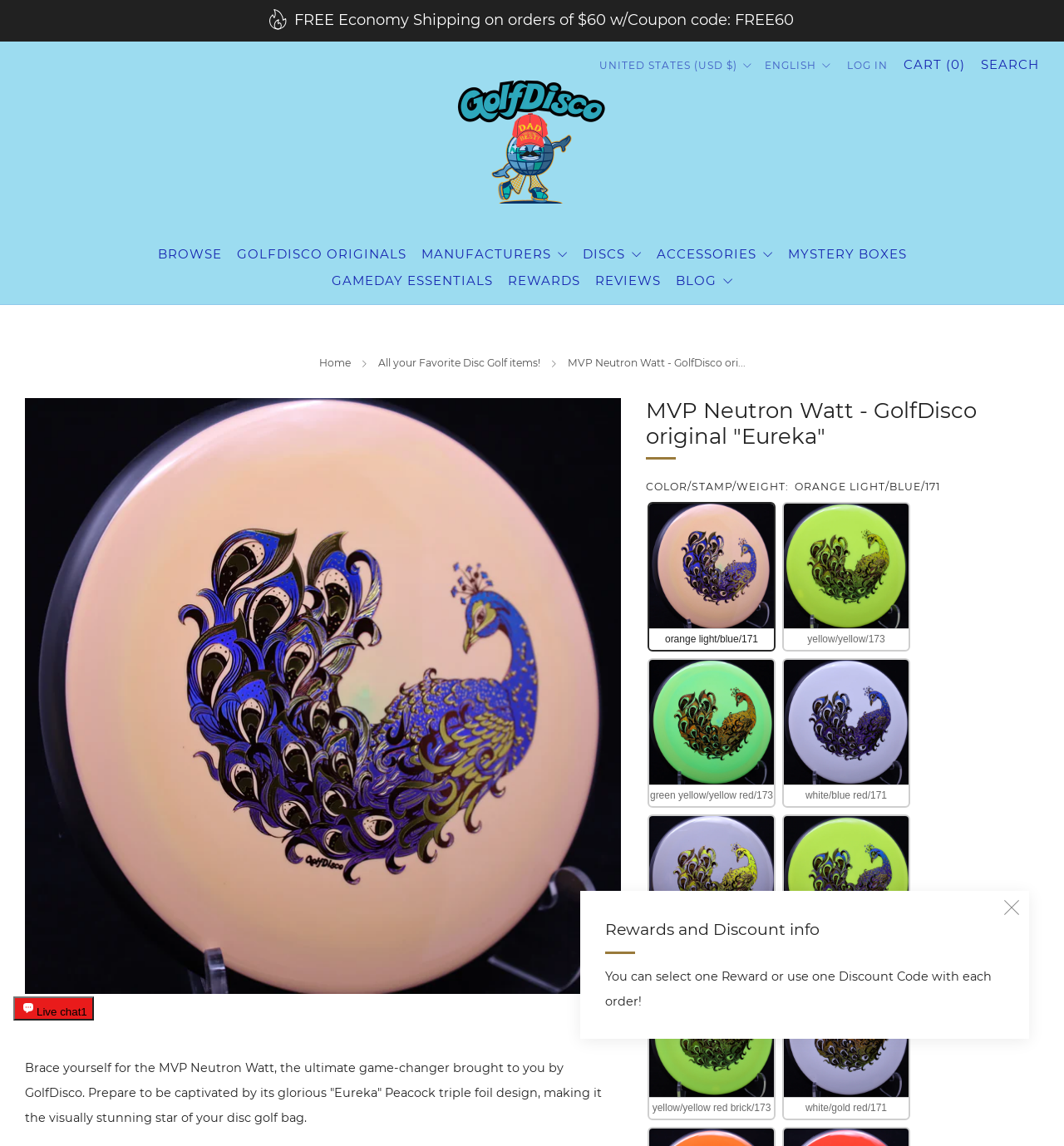Given the description: "Cart (0)", determine the bounding box coordinates of the UI element. The coordinates should be formatted as four float numbers between 0 and 1, [left, top, right, bottom].

[0.849, 0.045, 0.907, 0.068]